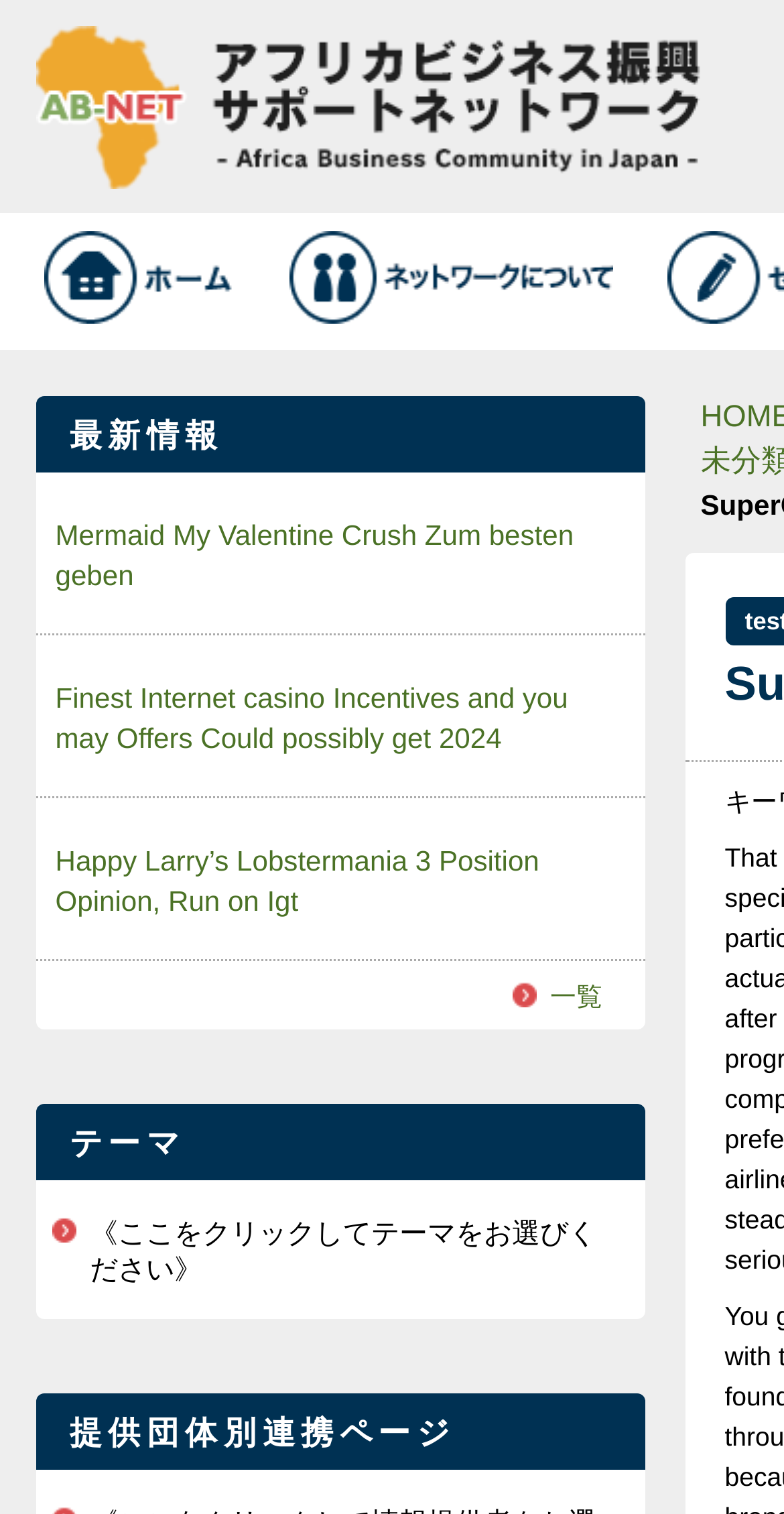Identify the bounding box coordinates of the region I need to click to complete this instruction: "View the '最新情報' section".

[0.045, 0.262, 0.822, 0.312]